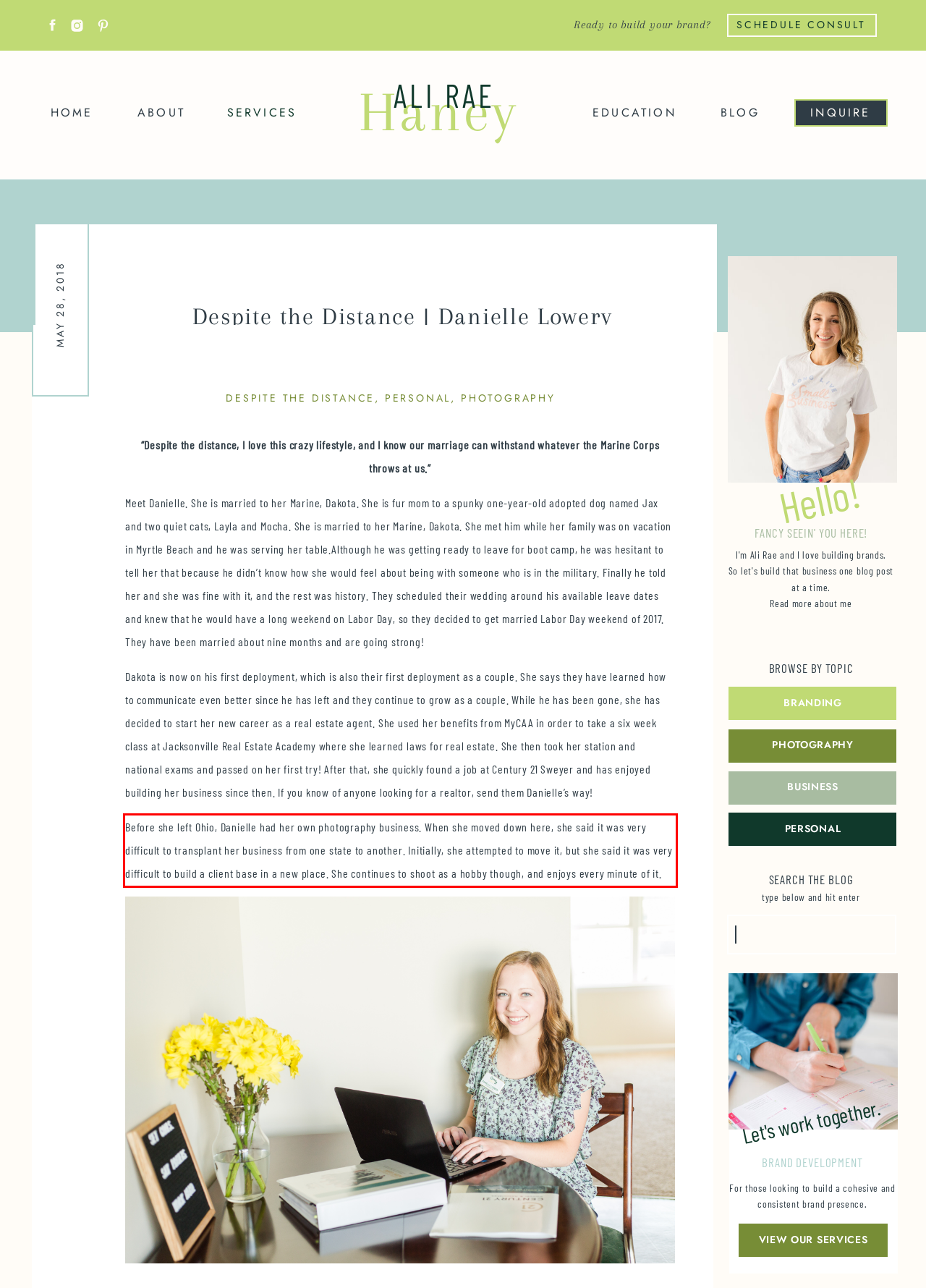Please extract the text content within the red bounding box on the webpage screenshot using OCR.

Before she left Ohio, Danielle had her own photography business. When she moved down here, she said it was very difficult to transplant her business from one state to another. Initially, she attempted to move it, but she said it was very difficult to build a client base in a new place. She continues to shoot as a hobby though, and enjoys every minute of it.